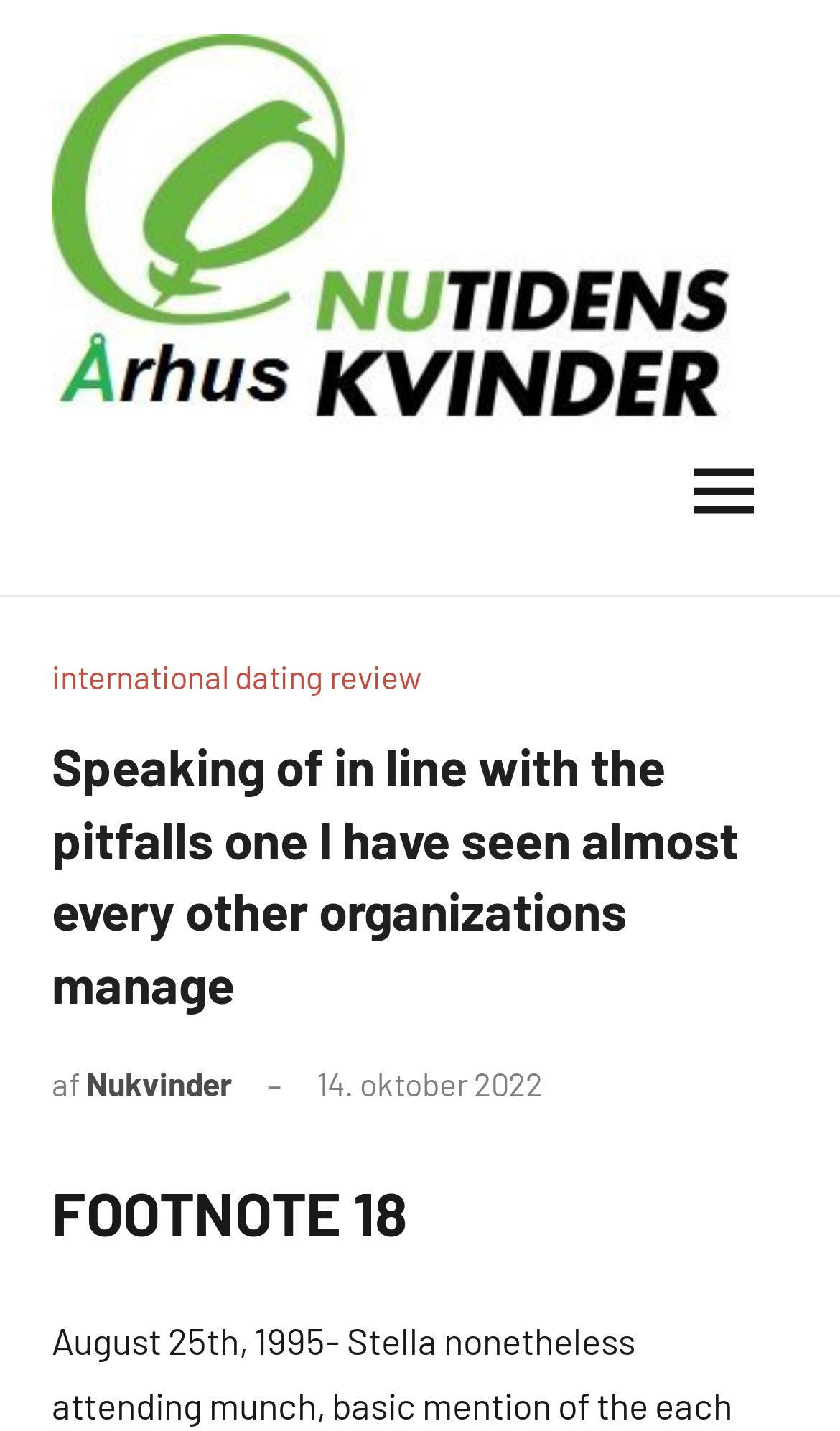What is the name of the organization?
Provide an in-depth and detailed explanation in response to the question.

The name of the organization can be found in the link and image elements at the top of the webpage, which both have the text 'Nutidens Kvinder Århus'.